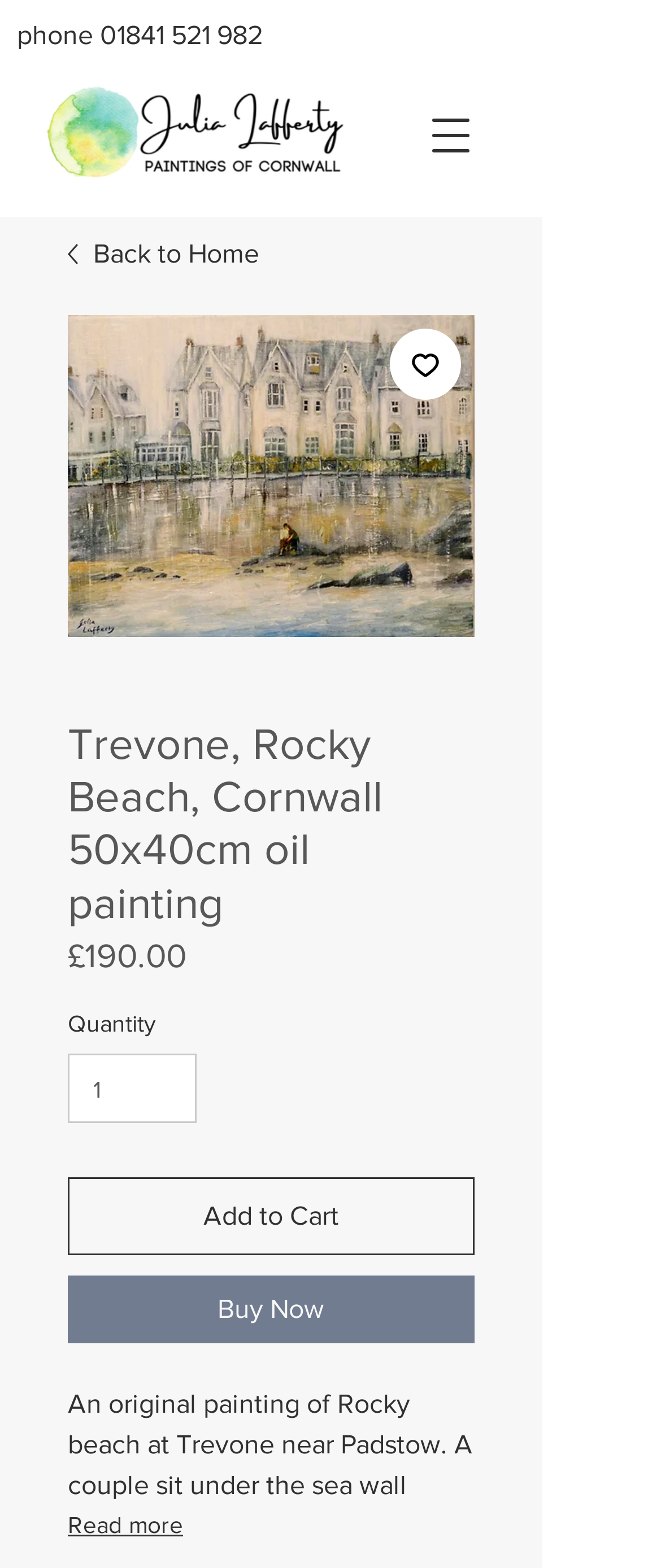Find the bounding box coordinates for the element that must be clicked to complete the instruction: "Add to Wishlist". The coordinates should be four float numbers between 0 and 1, indicated as [left, top, right, bottom].

[0.59, 0.21, 0.697, 0.255]